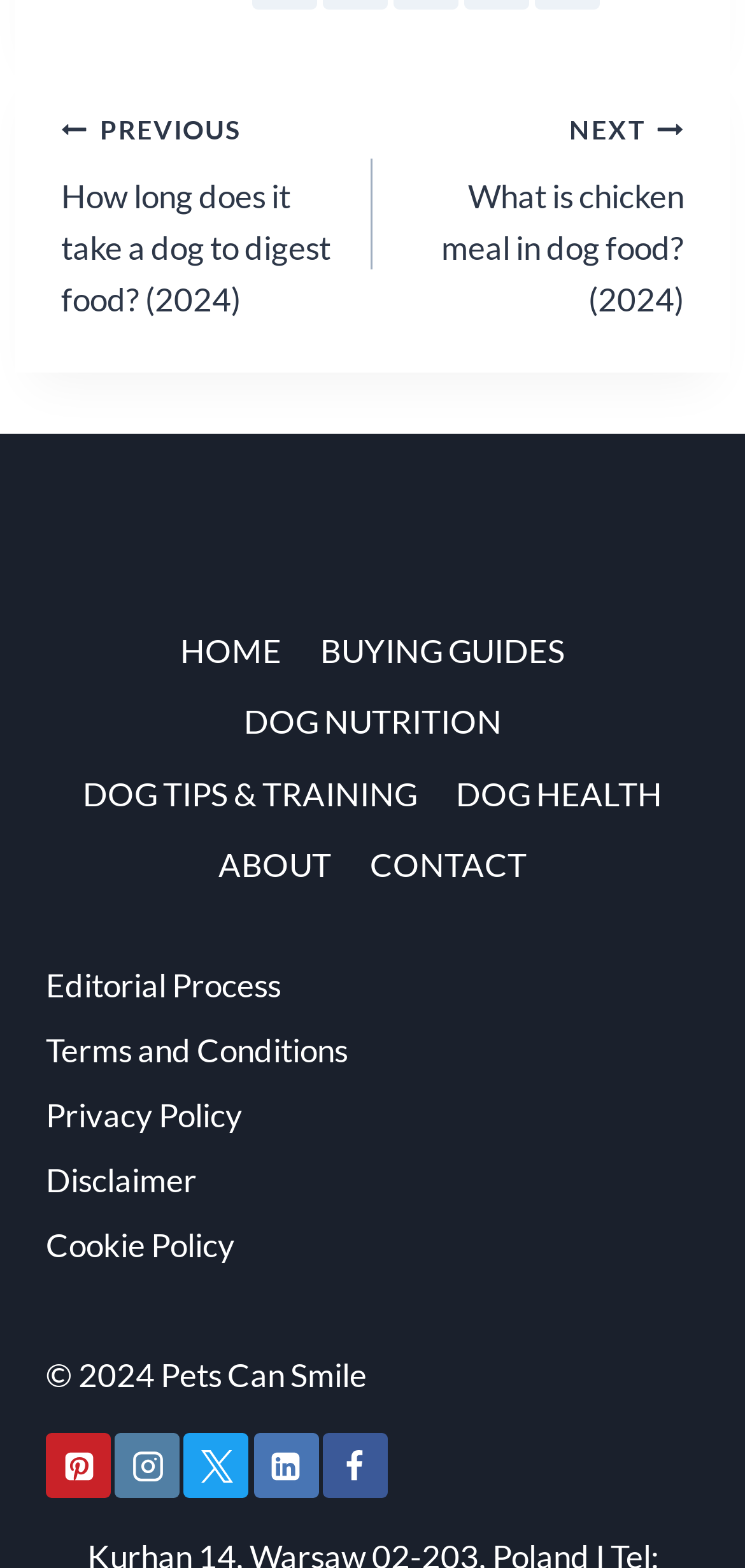Please analyze the image and provide a thorough answer to the question:
What social media platforms are linked on the website?

I found the social media links by examining the links at the bottom of the page, which include icons and text for platforms like Pinterest, Instagram, Twitter, Linkedin, and Facebook.